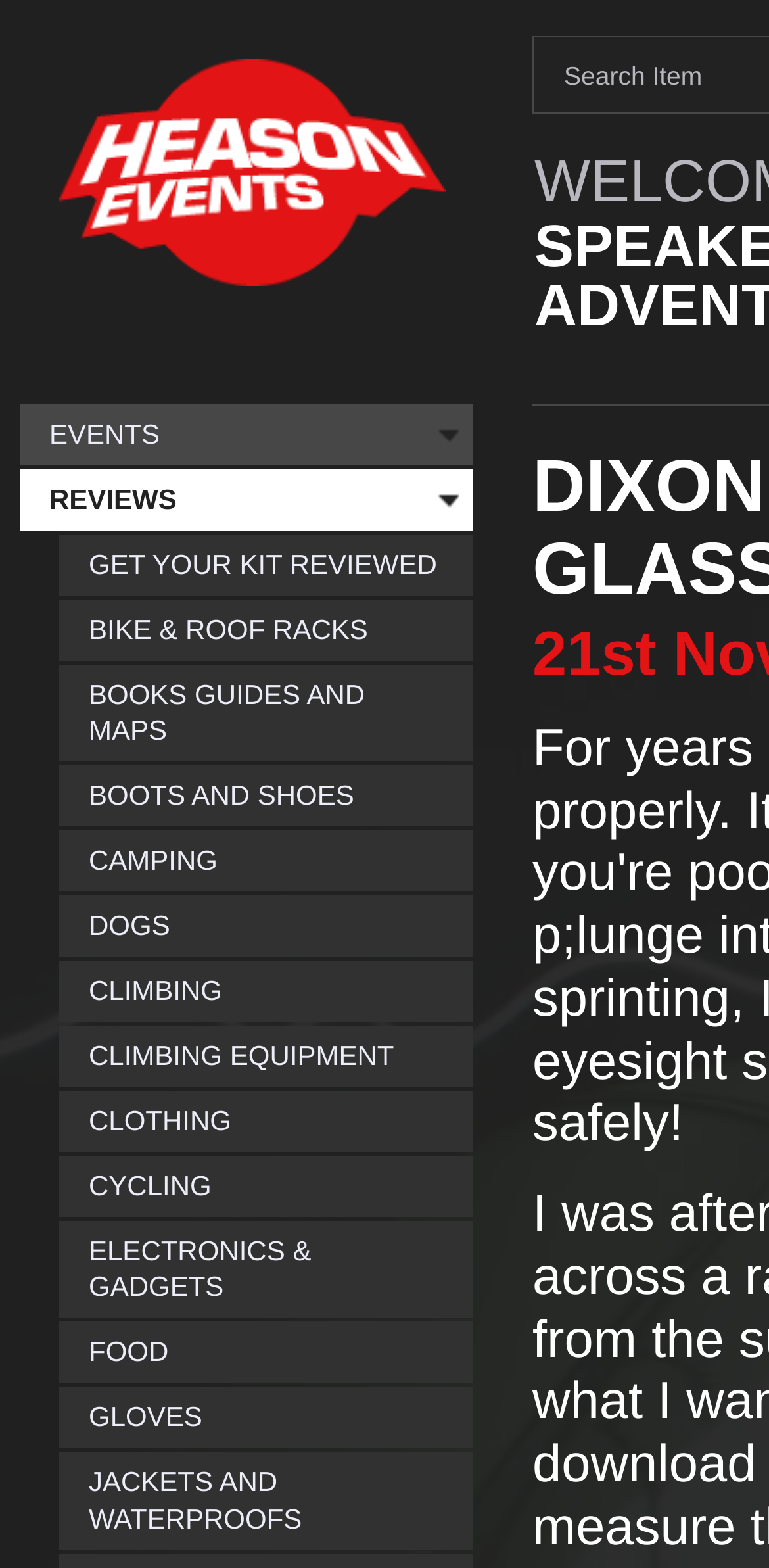Give a detailed account of the webpage's layout and content.

This webpage appears to be a review page for prescription glasses, specifically the Dixon Sport RX model, related to Heason Events. 

At the top left corner, there is a logo image with a corresponding link. Next to the logo, there is a search bar with a label "Search Item". 

Below the logo, there are two main navigation links, "EVENTS" and "REVIEWS", positioned side by side. 

Underneath these navigation links, there is a list of 15 categorized links, starting from "GET YOUR KIT REVIEWED" and ending with "JACKETS AND WATERPROOFS". These links are stacked vertically, with each link positioned below the previous one, and they occupy the majority of the webpage.